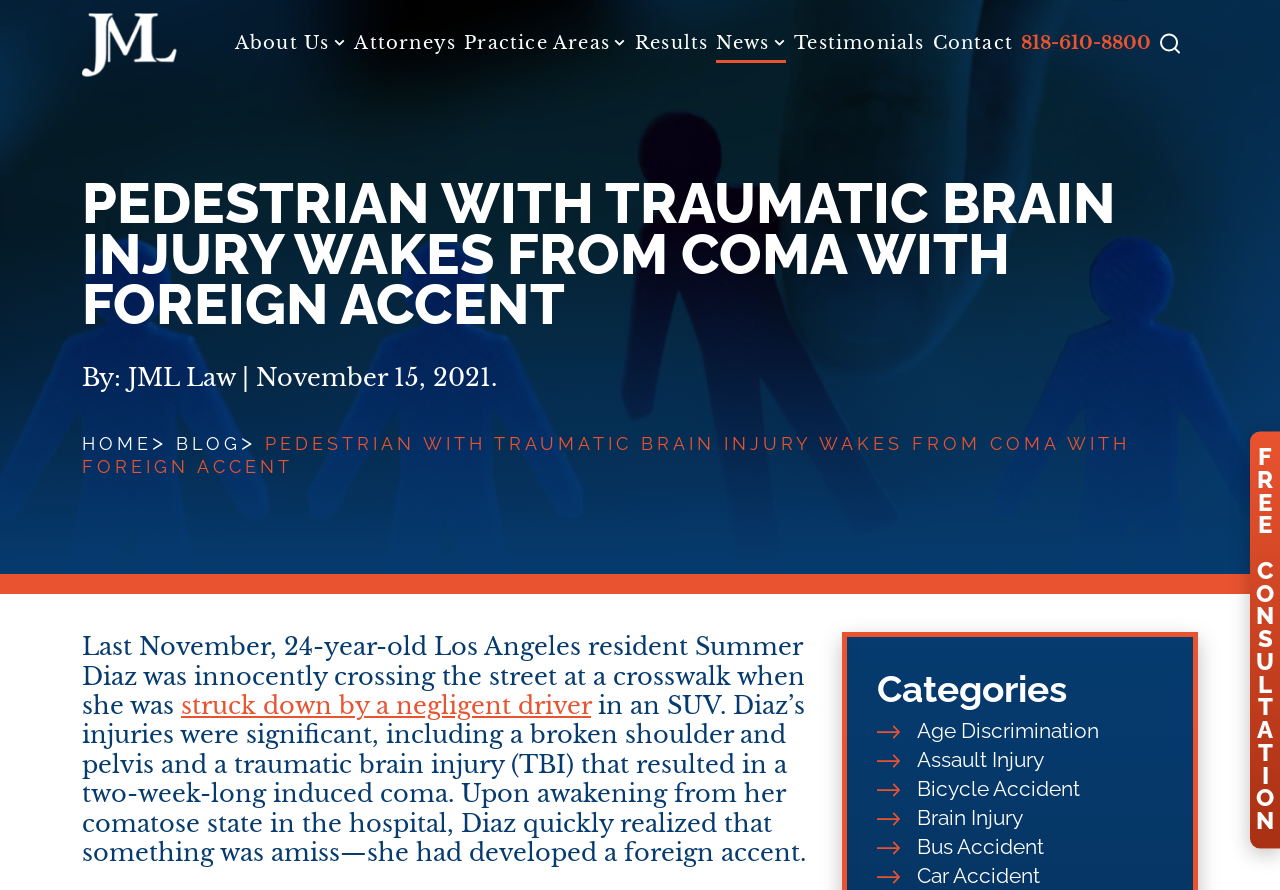What is the purpose of the 'F R E E C O N S U L T A T I O N' button?
Please provide a single word or phrase answer based on the image.

To schedule a consultation